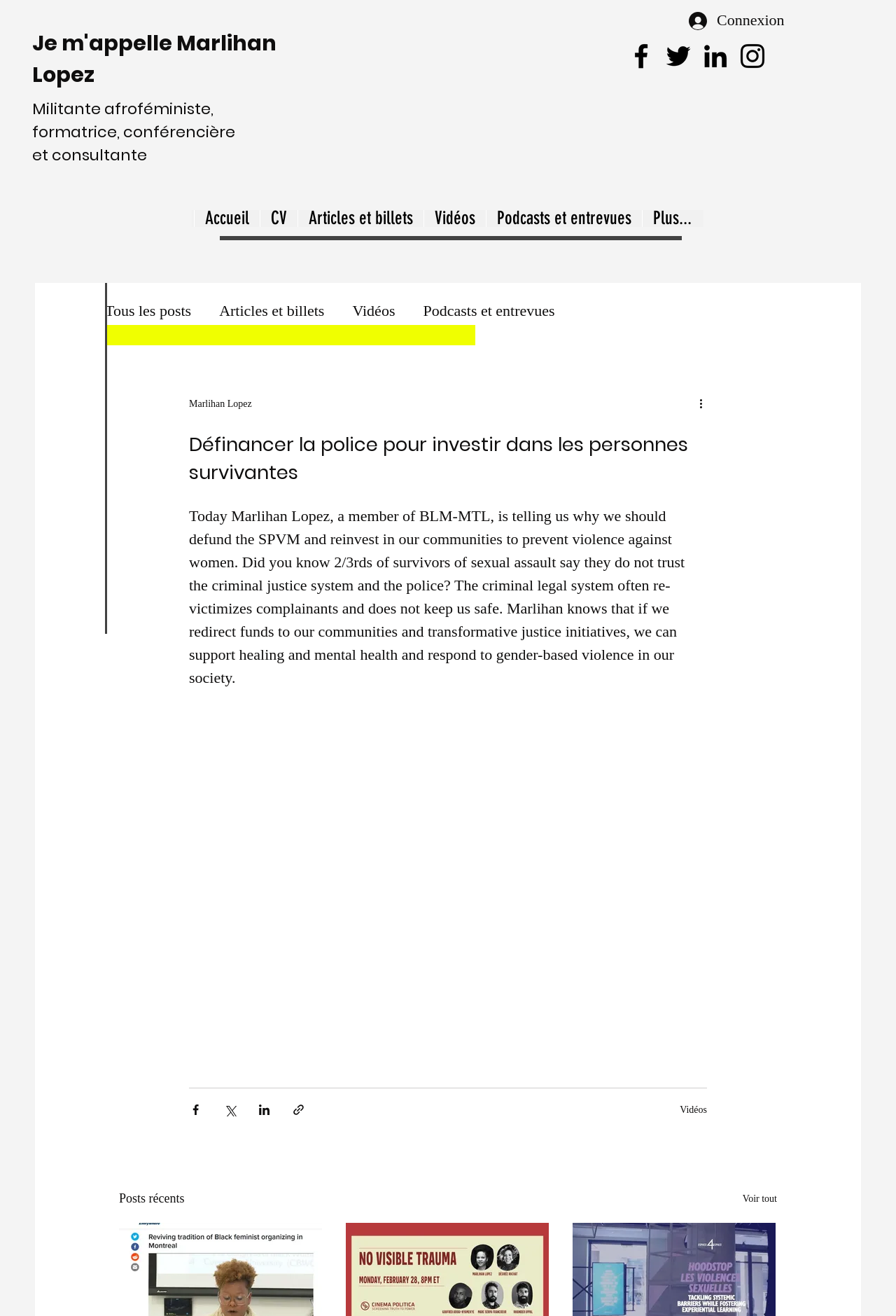What is the name of the social media platform with a bird logo?
Please give a detailed and elaborate answer to the question.

The question is asking about the name of the social media platform with a bird logo. By looking at the social media links section, we can see that the bird logo corresponds to Twitter.